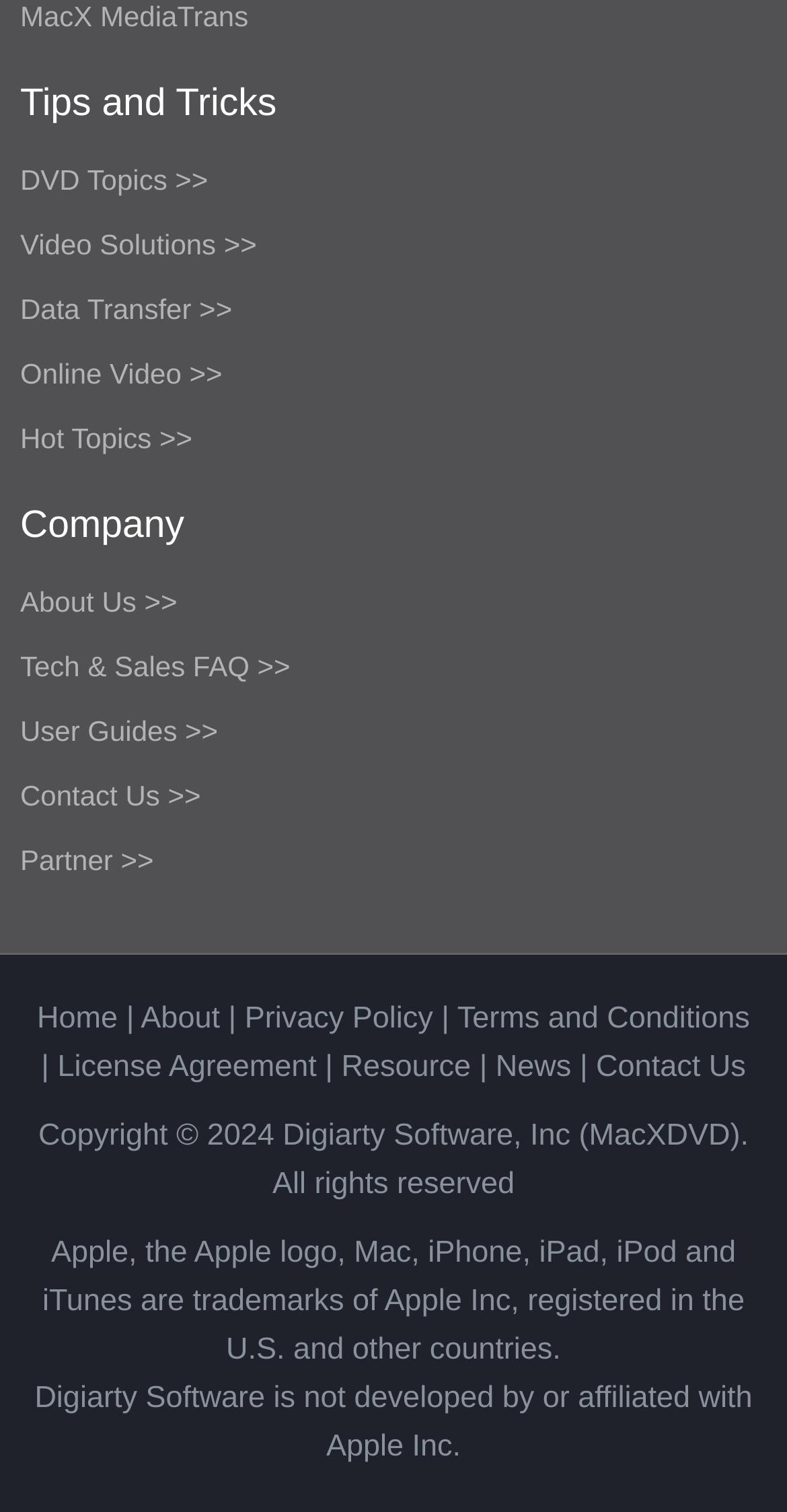Determine the bounding box for the UI element described here: "News".

[0.63, 0.694, 0.726, 0.716]